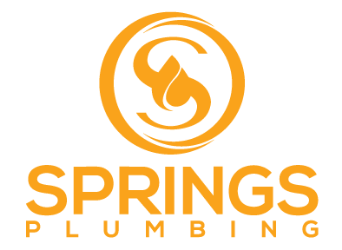Interpret the image and provide an in-depth description.

The image features the logo of Springs Plumbing, a plumbing service based in Phoenix, Arizona. The logo is designed with a vibrant orange color that symbolizes warmth and reliability. It includes a stylized representation of a droplet, highlighting the company's focus on water-related services. Below the emblem, the name "SPRINGS PLUMBING" is prominently displayed in bold, uppercase lettering, emphasizing their expertise in plumbing solutions. Springs Plumbing is noted for their top-rated services, specializing in addressing water leaks and providing effective solutions for both residential and commercial plumbing needs. The overall design conveys a sense of professionalism and trustworthiness, inviting customers to seek assistance for their plumbing issues.